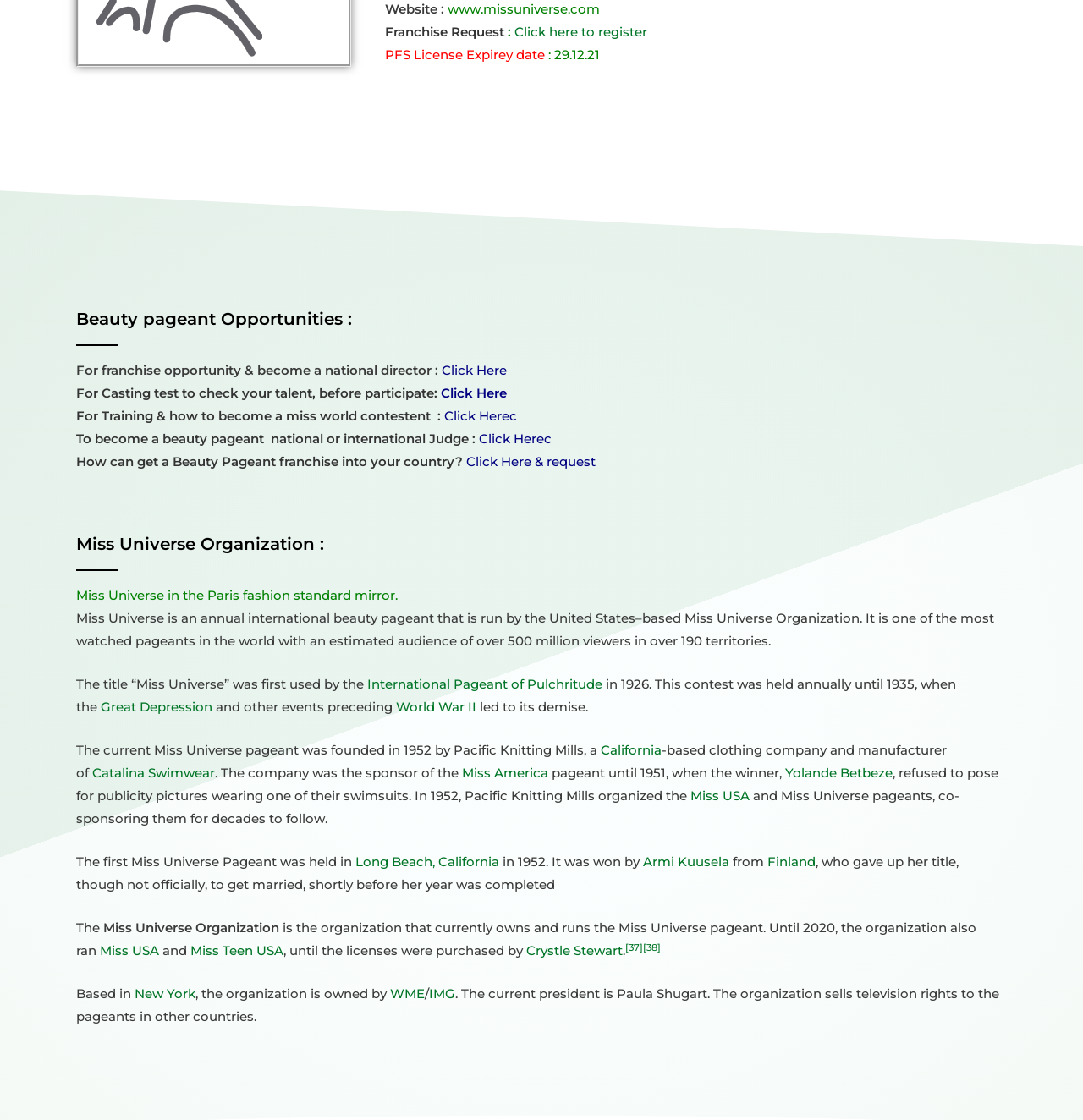Please determine the bounding box coordinates, formatted as (top-left x, top-left y, bottom-right x, bottom-right y), with all values as floating point numbers between 0 and 1. Identify the bounding box of the region described as: International Pageant of Pulchritude

[0.339, 0.604, 0.556, 0.618]